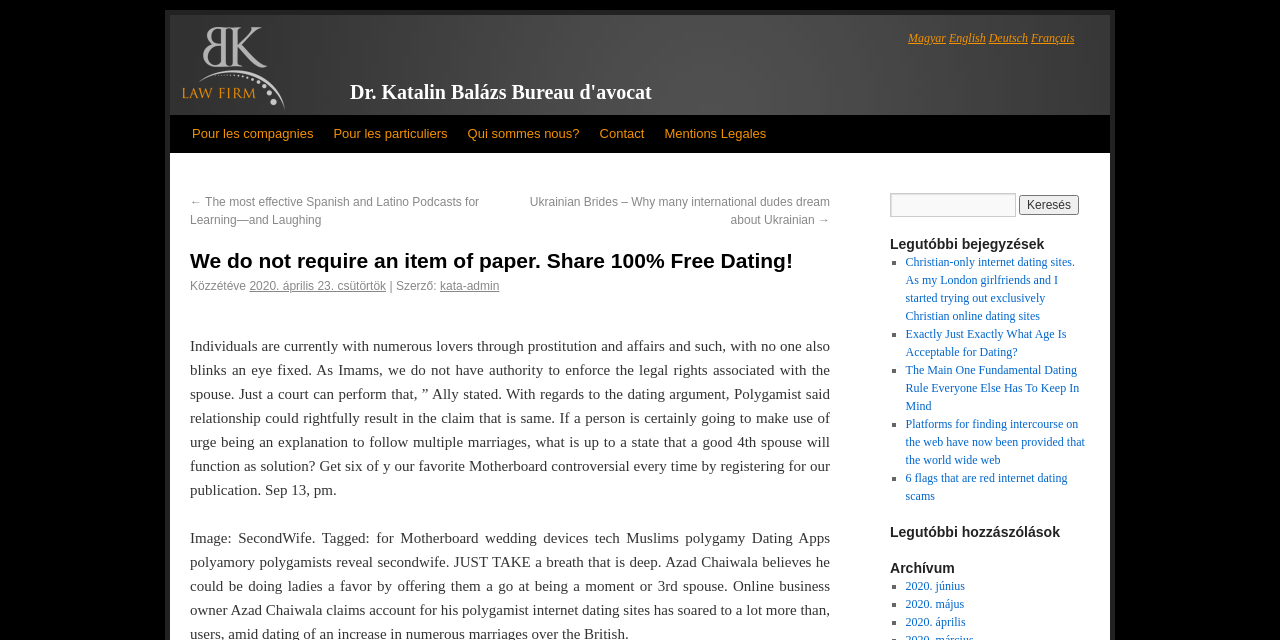Using the details in the image, give a detailed response to the question below:
What type of content is on this webpage?

I analyzed the content on the webpage and found that it is related to dating and relationships. There are links to articles with titles such as 'Christian-only internet dating sites', 'Exactly Just Exactly What Age Is Acceptable for Dating?', and 'Platforms for finding intercourse on the web'. This suggests that the webpage is focused on providing information and resources related to dating and relationships.